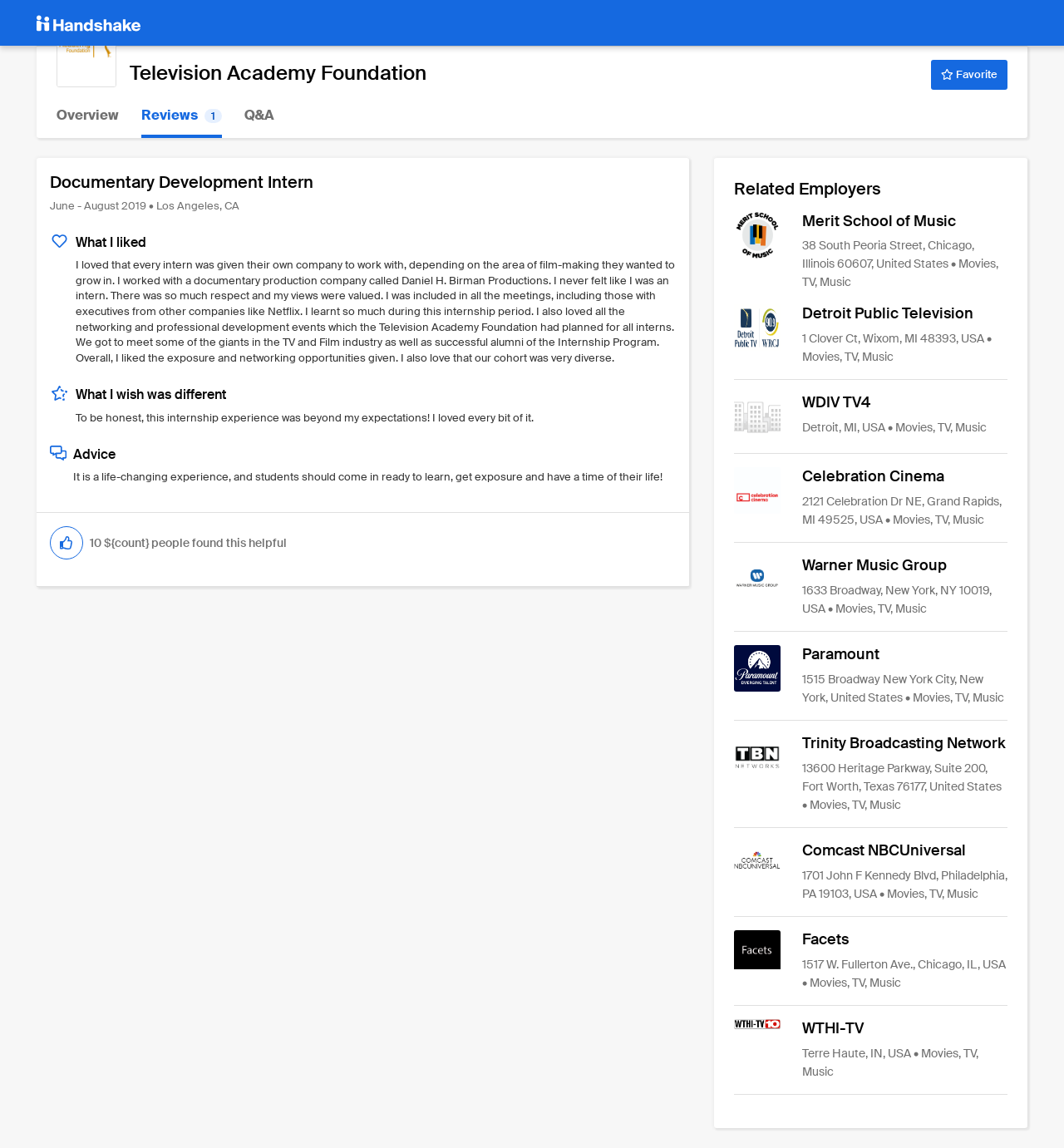Please answer the following question using a single word or phrase: 
What is the name of the internship?

Documentary Development Intern